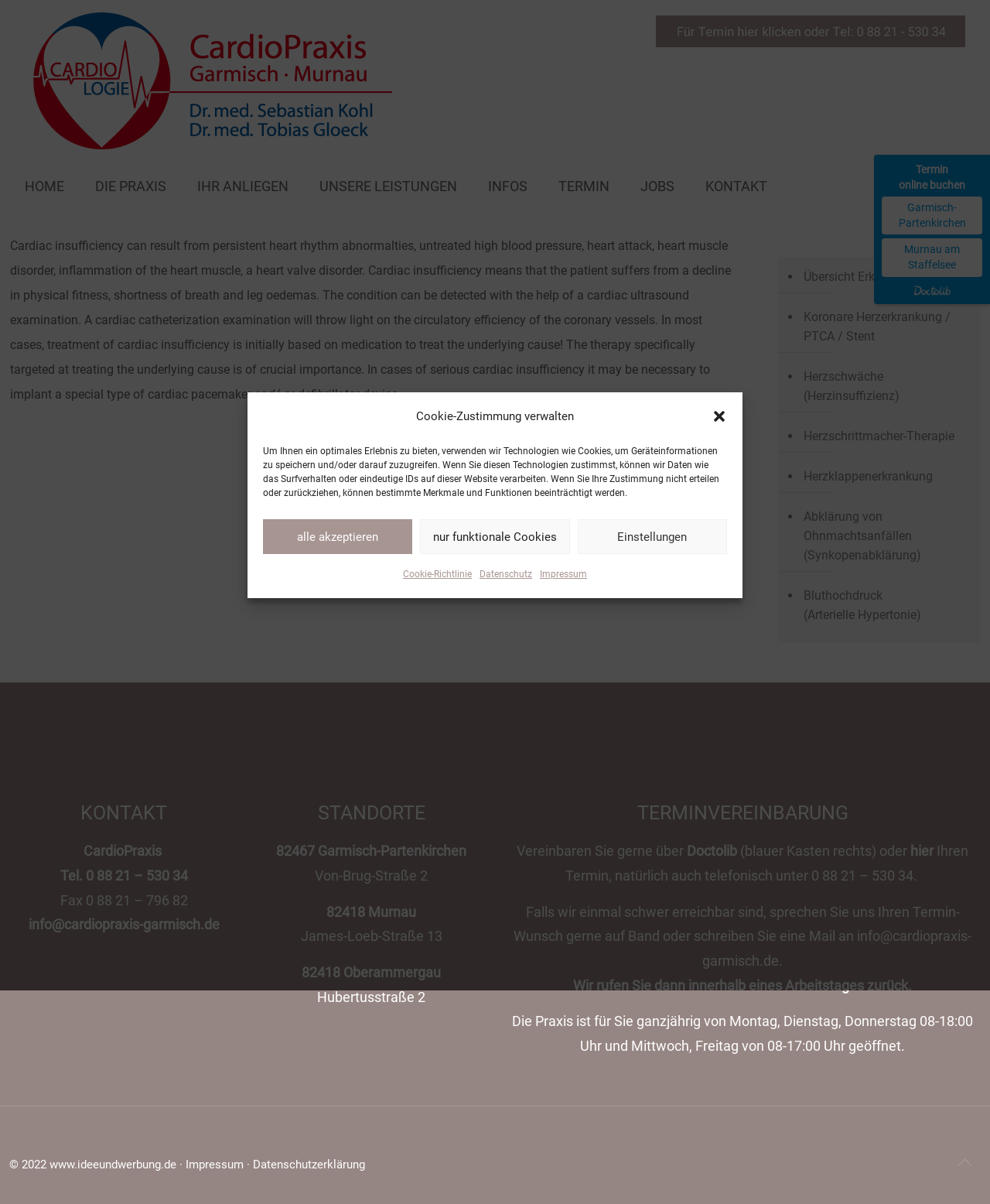Please indicate the bounding box coordinates for the clickable area to complete the following task: "click the HOME link". The coordinates should be specified as four float numbers between 0 and 1, i.e., [left, top, right, bottom].

[0.009, 0.136, 0.08, 0.174]